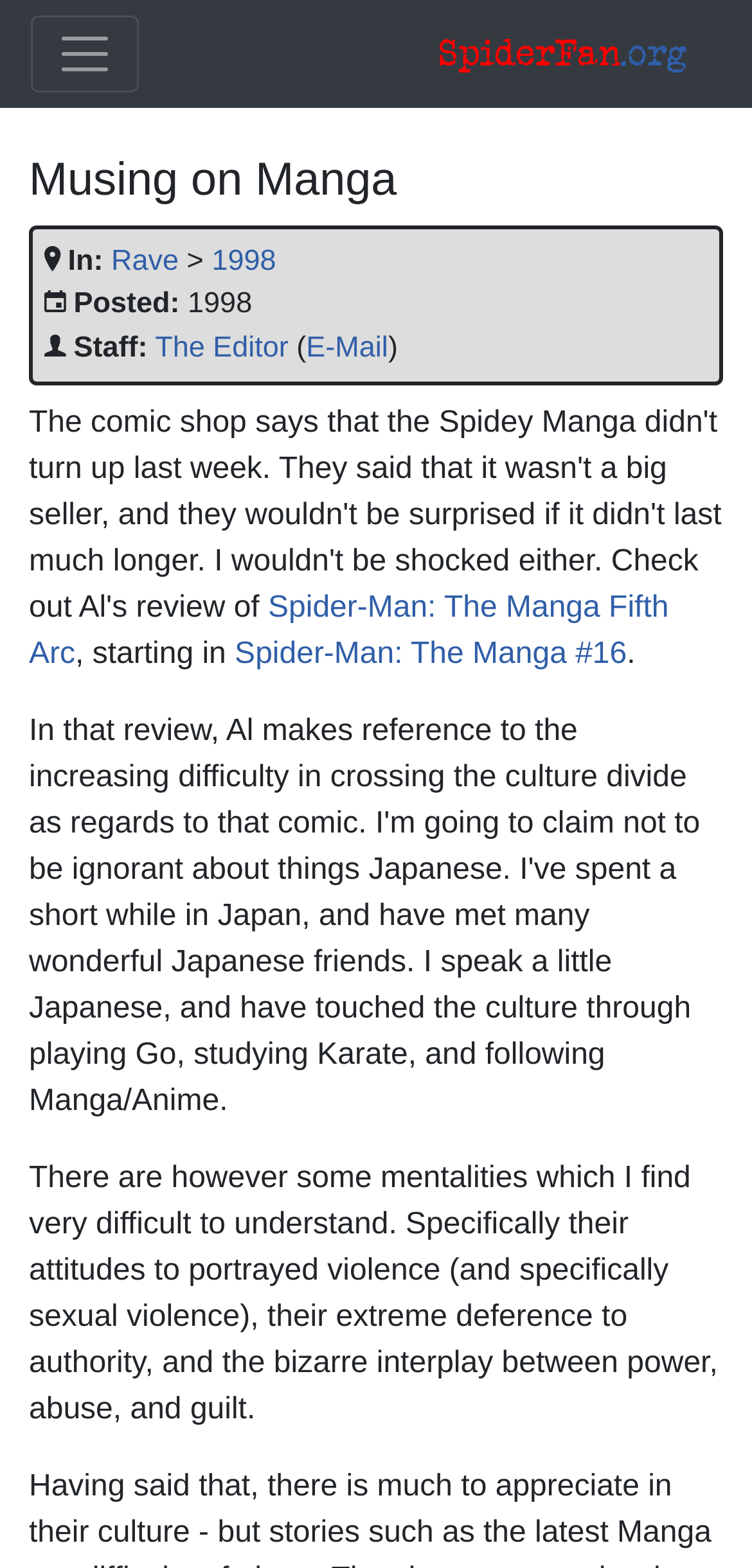Determine the bounding box coordinates of the region to click in order to accomplish the following instruction: "Toggle navigation". Provide the coordinates as four float numbers between 0 and 1, specifically [left, top, right, bottom].

[0.041, 0.01, 0.185, 0.059]